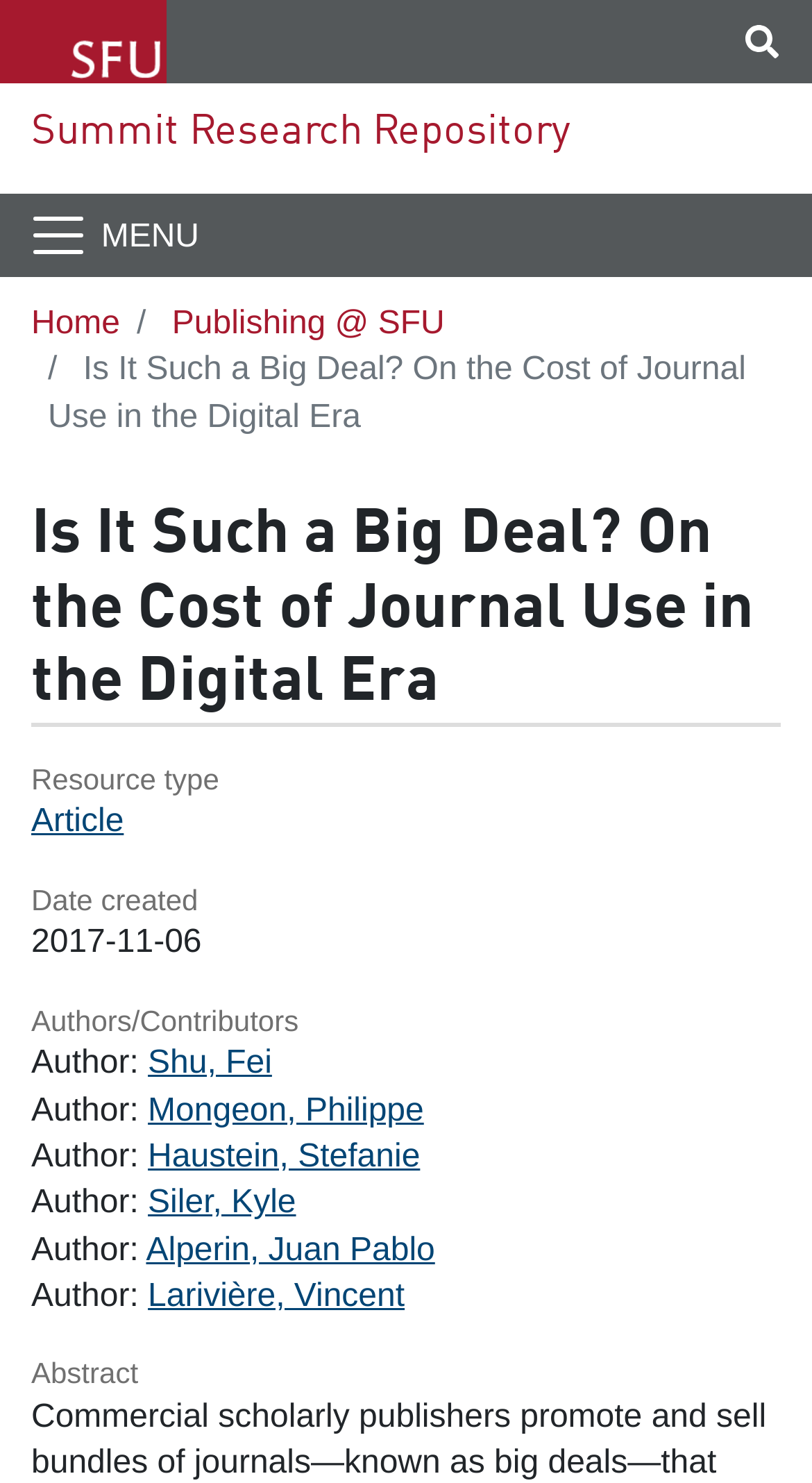Determine the bounding box coordinates of the clickable element to achieve the following action: 'Click the 'Show Me the Deals!' button'. Provide the coordinates as four float values between 0 and 1, formatted as [left, top, right, bottom].

None